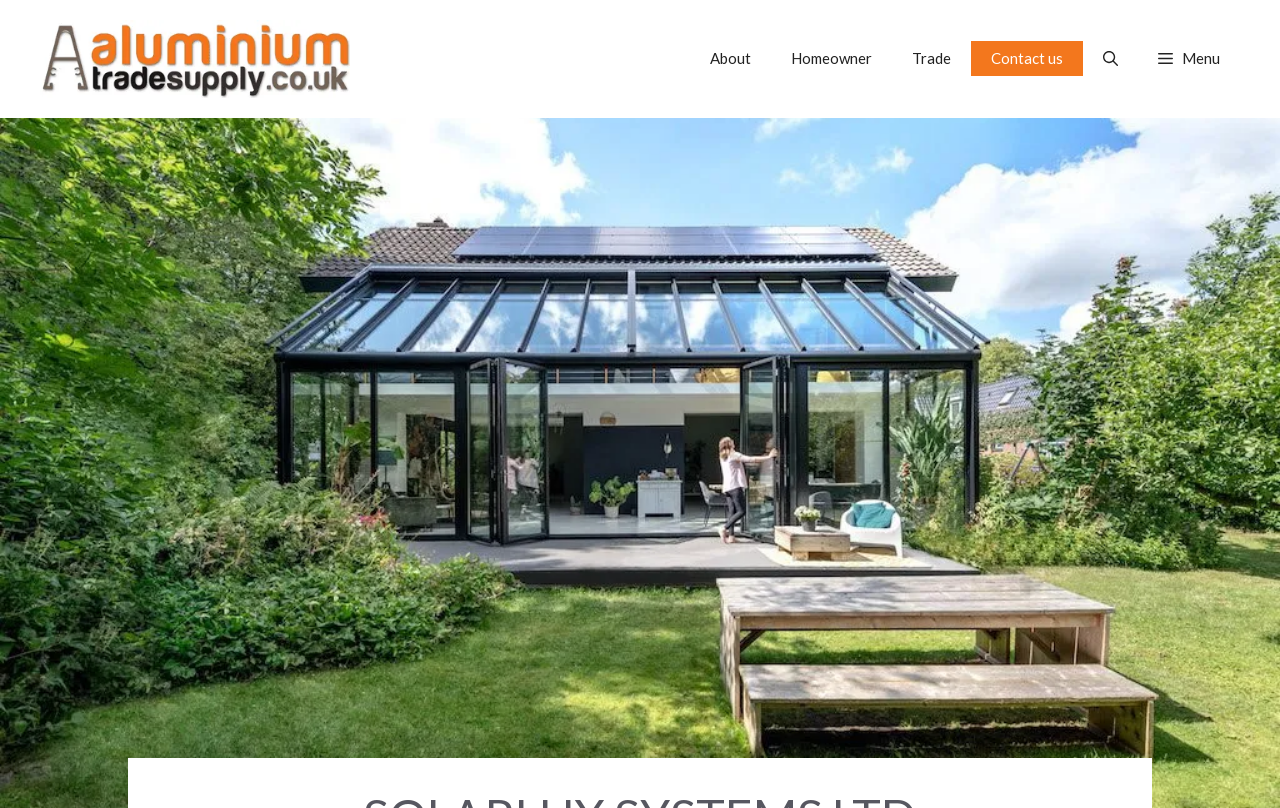Determine the bounding box coordinates for the HTML element described here: "Contact us".

[0.759, 0.051, 0.846, 0.094]